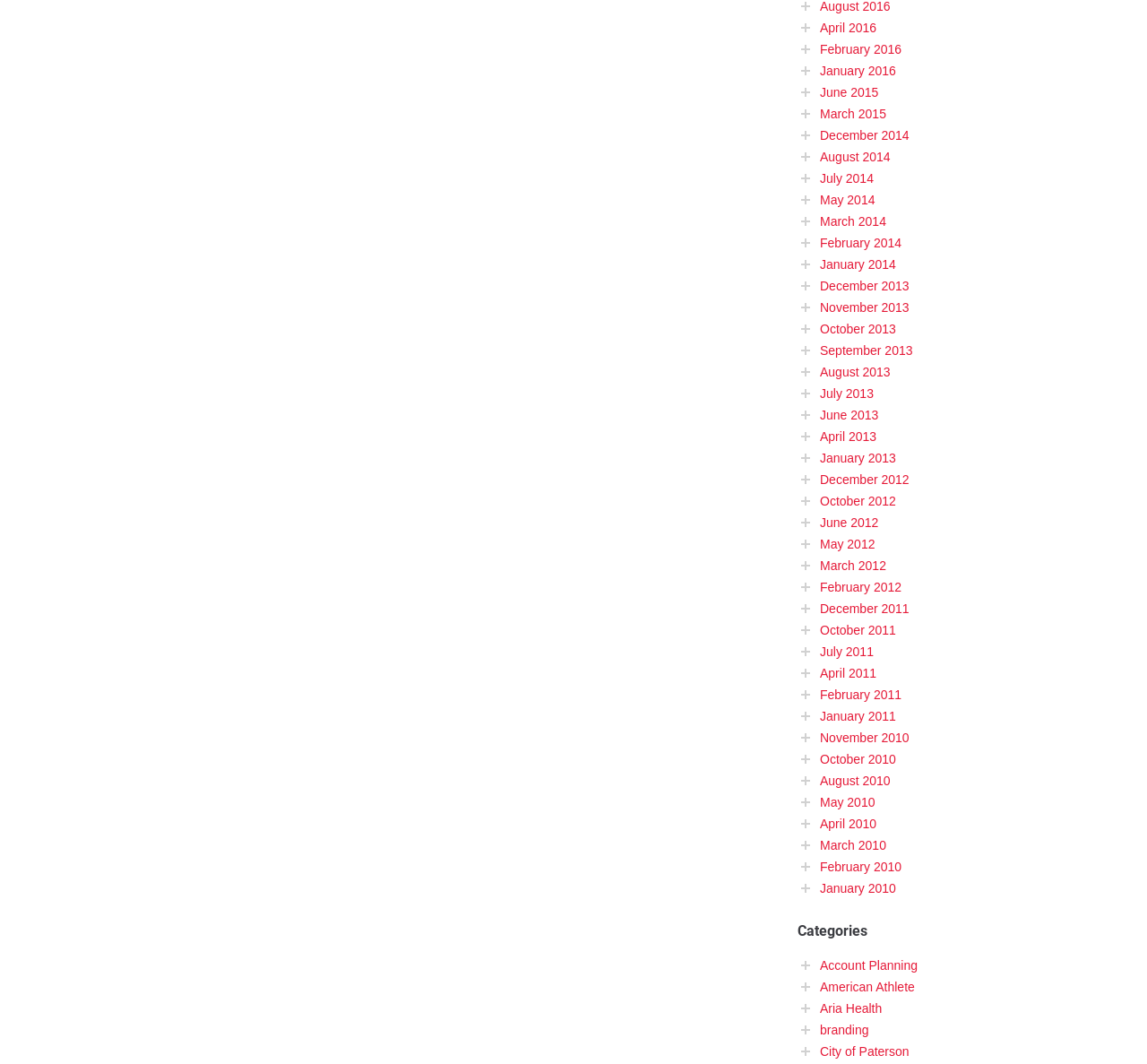Mark the bounding box of the element that matches the following description: "December 2014".

[0.715, 0.12, 0.793, 0.134]